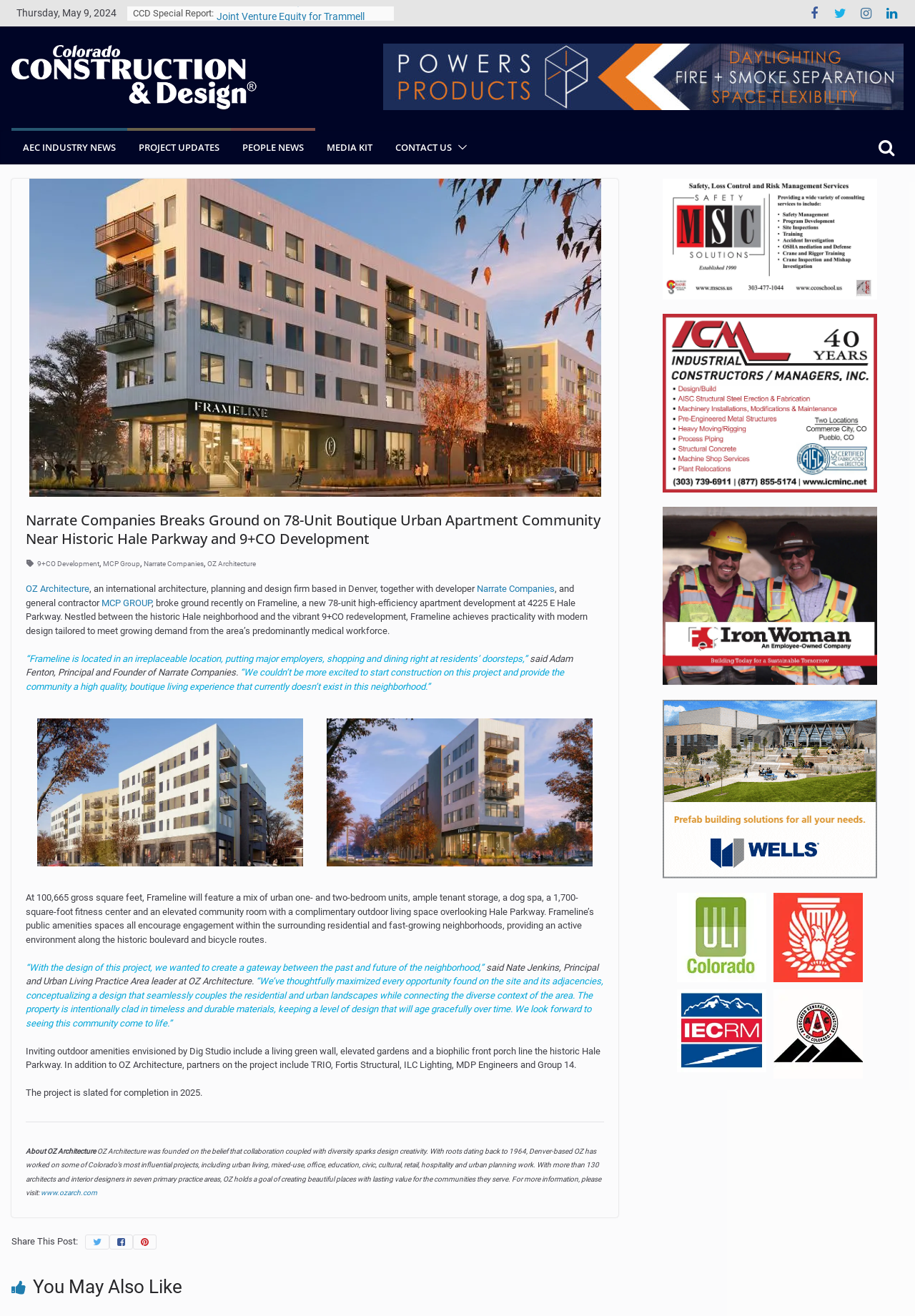How many units will the apartment community have?
Refer to the image and give a detailed answer to the query.

The article states that Frameline will be a new 78-unit high-efficiency apartment development, indicating that the apartment community will have 78 units.